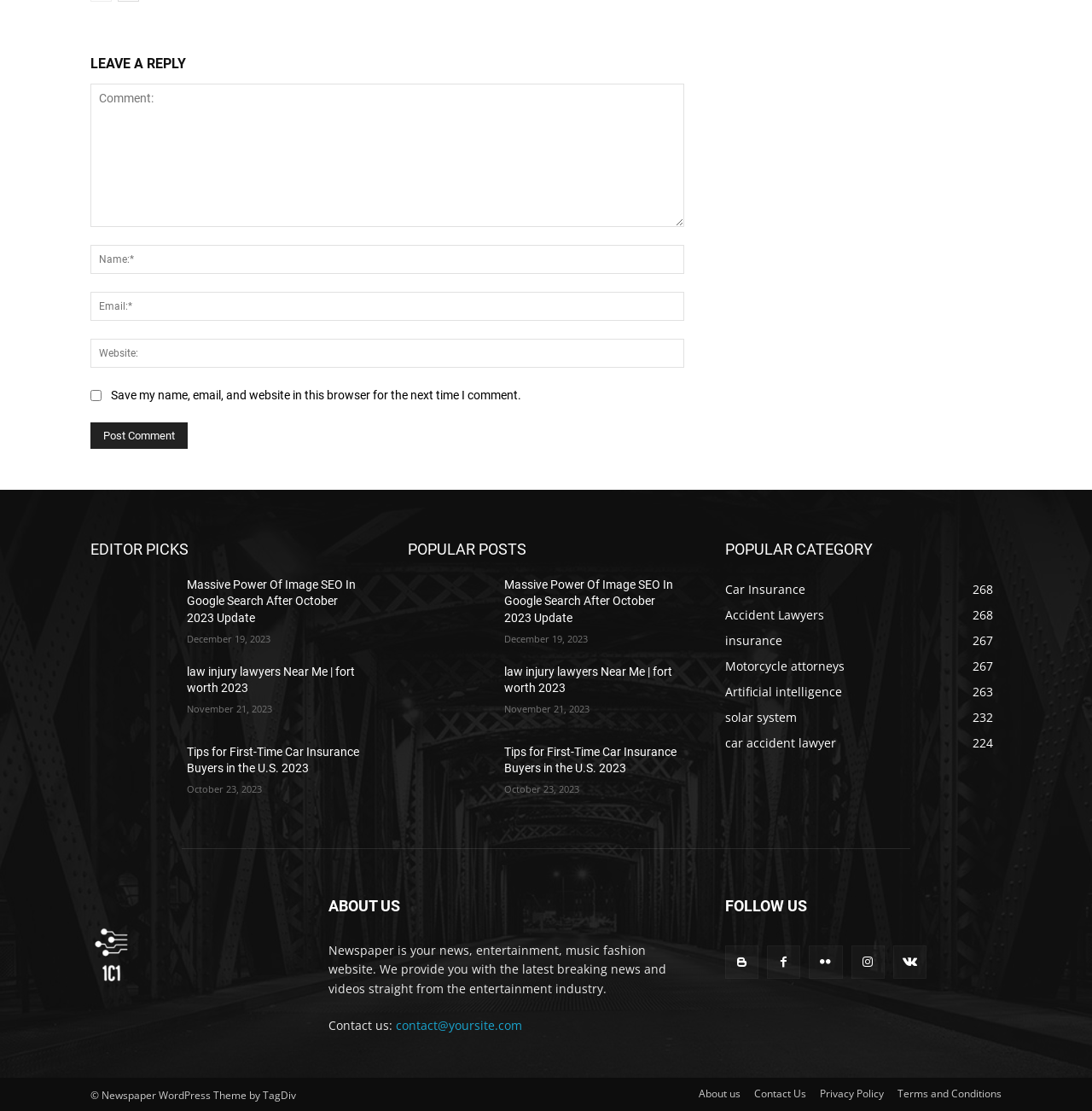What is the category of the link 'Car Insurance 268'?
Using the visual information, reply with a single word or short phrase.

Popular Category